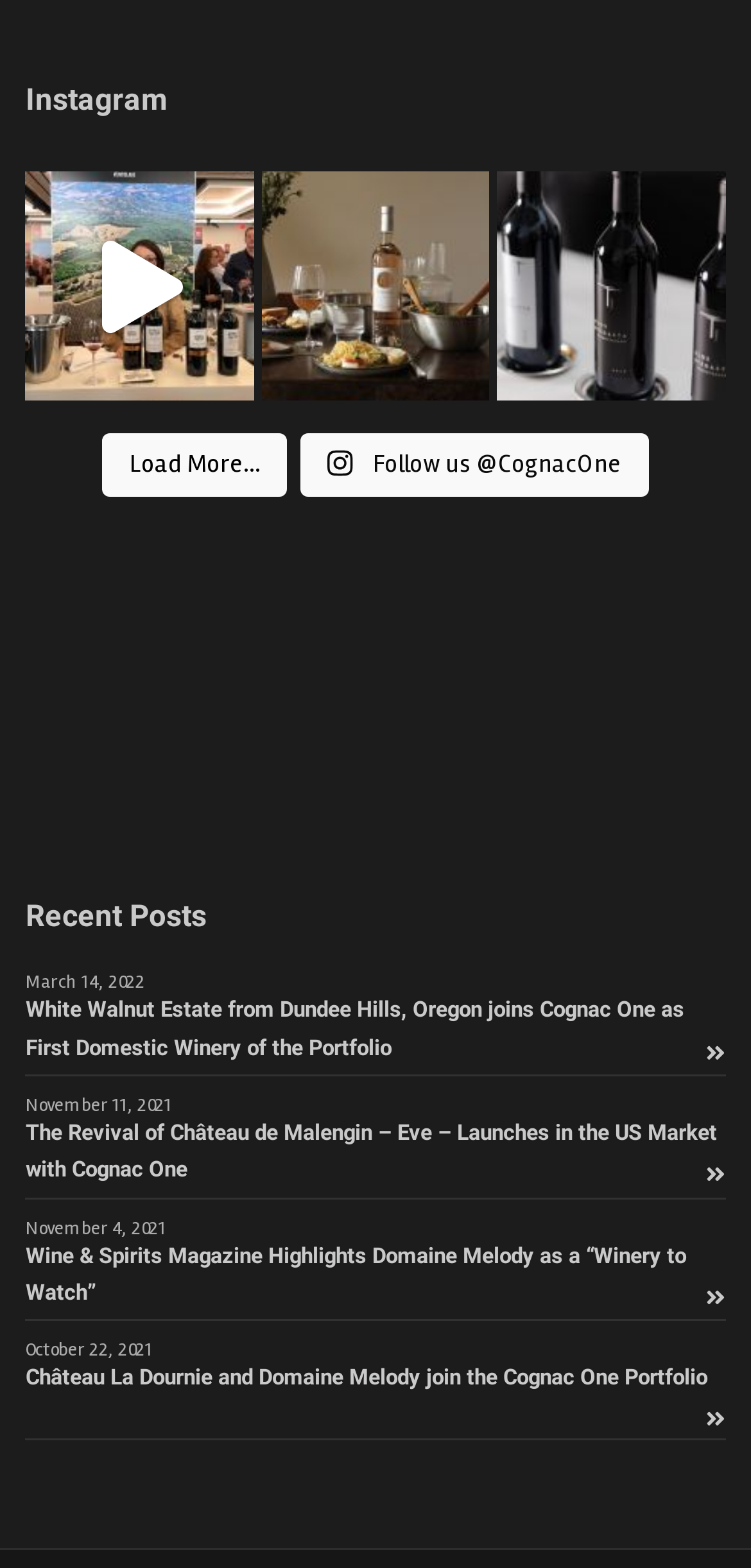Identify the bounding box coordinates for the UI element described as follows: "Load More...". Ensure the coordinates are four float numbers between 0 and 1, formatted as [left, top, right, bottom].

[0.137, 0.276, 0.383, 0.317]